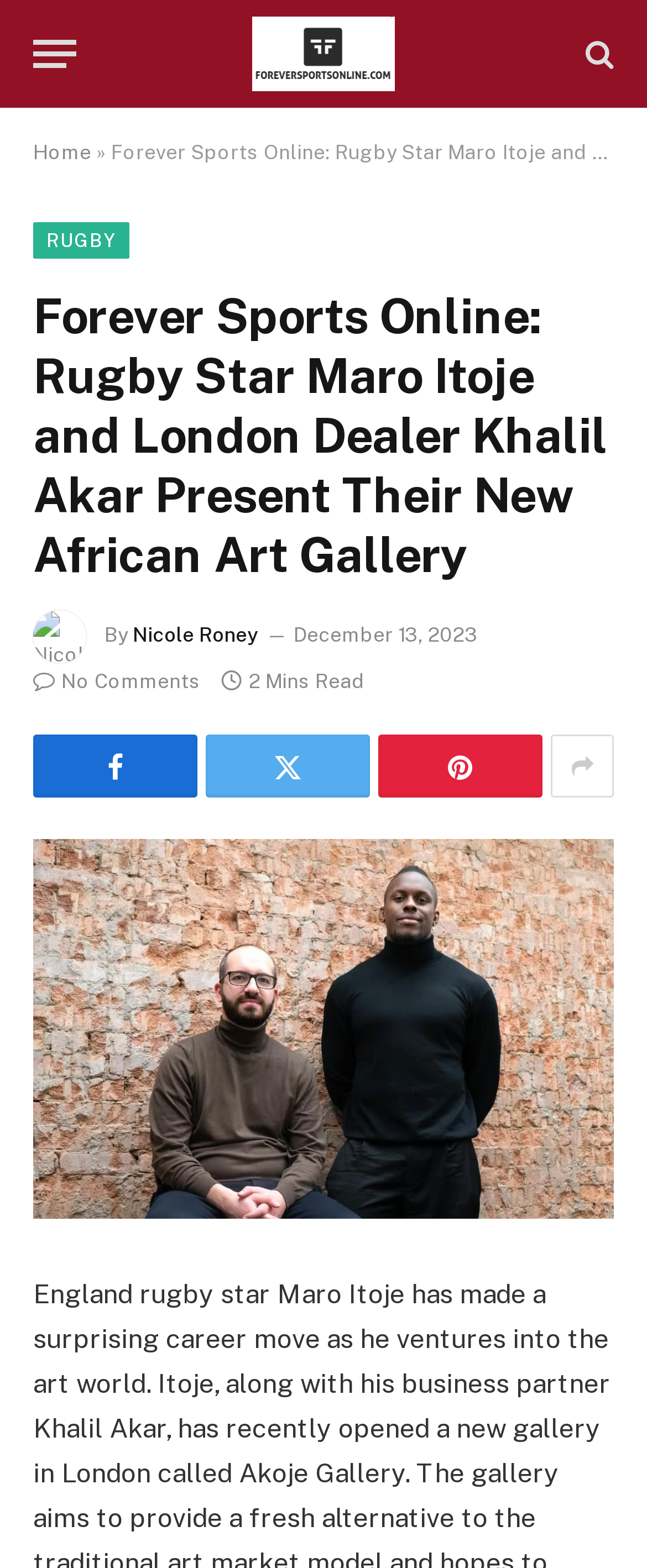Bounding box coordinates are given in the format (top-left x, top-left y, bottom-right x, bottom-right y). All values should be floating point numbers between 0 and 1. Provide the bounding box coordinate for the UI element described as: No Comments

[0.051, 0.427, 0.31, 0.442]